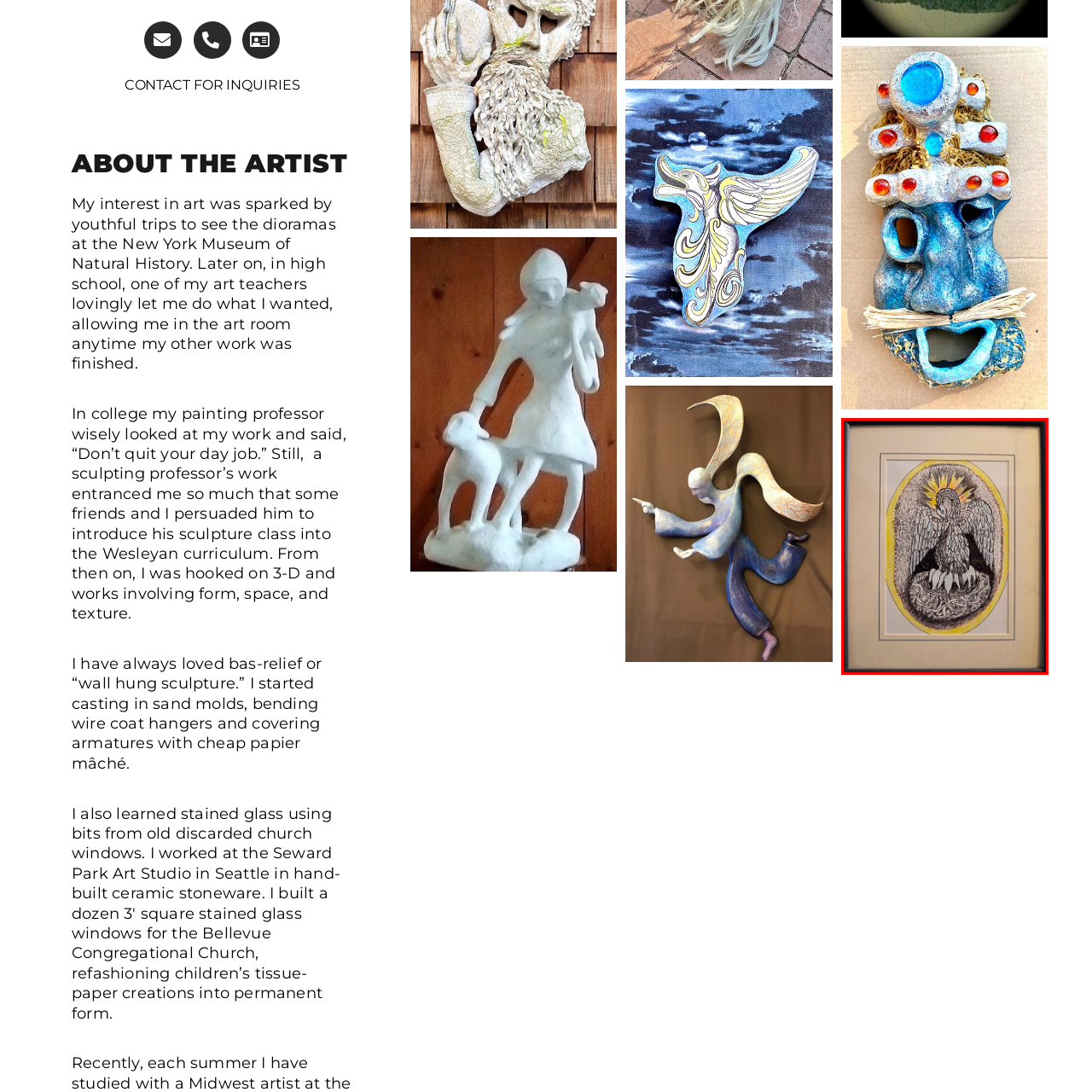Give an elaborate description of the visual elements within the red-outlined box.

This artwork, titled "Pelican Feeding Young," is a striking piece by artist Bob Anderson. It features a beautifully detailed pelican, characterized by its intricate feather patterns and a radiant halo effect surrounding its head, which adds a symbolic touch of divinity. The pelican is depicted in a nurturing pose, standing protectively over its young, evoking themes of care and family. The composition is framed within an oval boundary adorned with a vibrant yellow outline, contrasting with the monochromatic shading of the pelican and its nest. The piece is elegantly presented in a black frame, enhancing its visual appeal and inviting viewers to reflect on the powerful imagery of maternal dedication encapsulated in this delightful work of art.